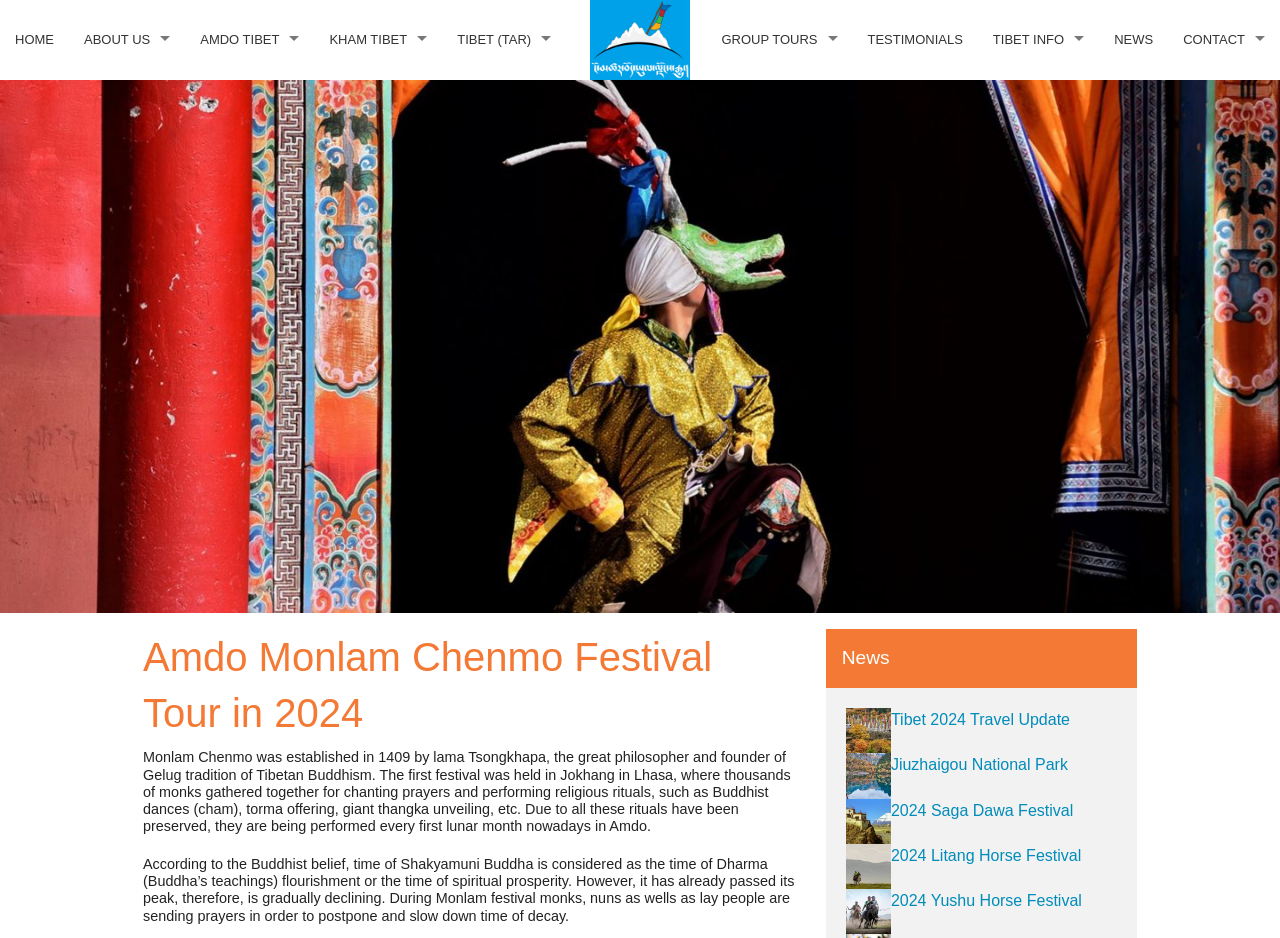Elaborate on the information and visuals displayed on the webpage.

The webpage is about Mystic Tibet Tours, specifically showcasing the Amdo Monlam Chenmo Festival Tour in 2024. At the top, there is a navigation menu with links to various sections, including HOME, ABOUT US, SERVING COMMUNITIES, AMDO TIBET, KHAM TIBET, and TIBET (TAR). Below the navigation menu, there is a prominent image.

The main content of the webpage is divided into two sections. On the left side, there is a list of links to different tour packages, including Amdo and Kham overland tours, horseback riding tours, and trekking tours. There are also links to group tours, testimonials, and Tibet information.

On the right side, there is a detailed description of the Amdo Monlam Chenmo Festival Tour in 2024. The text explains the history and significance of the festival, which was established in 1409 by Lama Tsongkhapa. It also describes the various rituals and activities that take place during the festival, such as chanting prayers, performing Buddhist dances, and unveiling giant thangkas.

Below the description of the festival, there are several links to news articles, including updates on Tibet travel, Jiuzhaigou National Park, and various festivals in 2024. At the bottom of the page, there are links to customized tours, contact information, and other resources.

Overall, the webpage is well-organized and easy to navigate, with a clear focus on promoting the Amdo Monlam Chenmo Festival Tour in 2024 and providing information about Tibet and its culture.